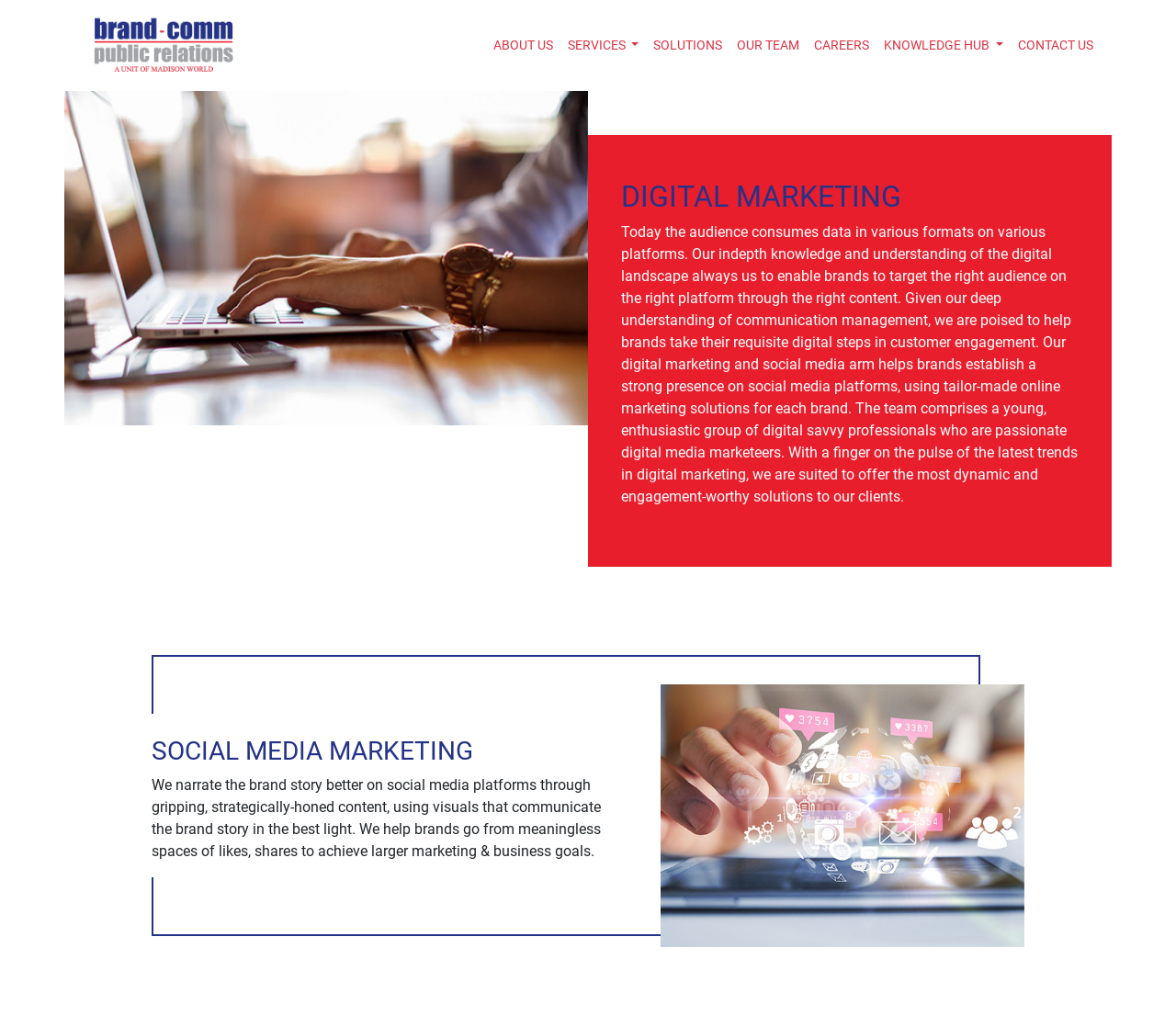For the following element description, predict the bounding box coordinates in the format (top-left x, top-left y, bottom-right x, bottom-right y). All values should be floating point numbers between 0 and 1. Description: CAREERS

[0.686, 0.028, 0.746, 0.061]